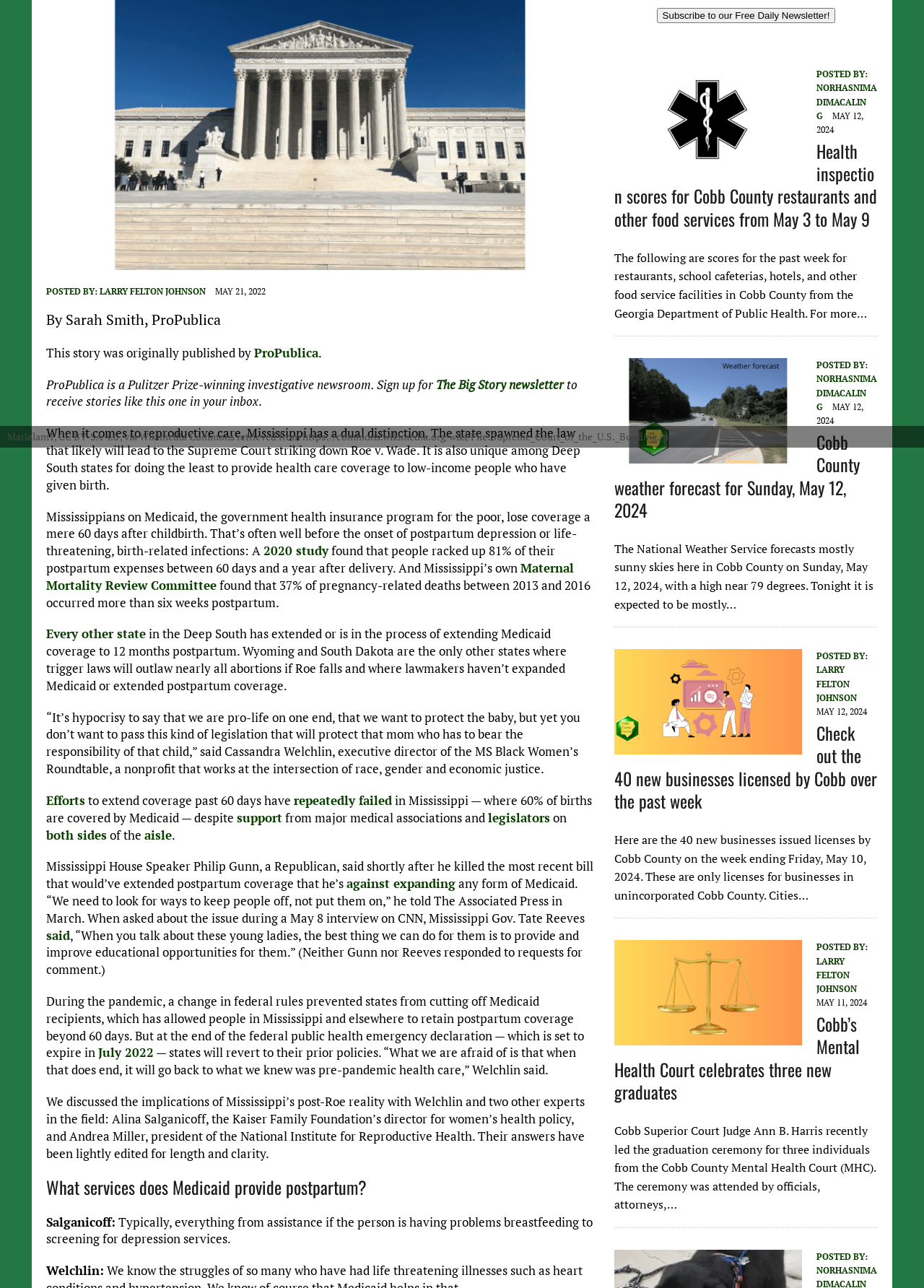From the element description: "Larry Felton Johnson", extract the bounding box coordinates of the UI element. The coordinates should be expressed as four float numbers between 0 and 1, in the order [left, top, right, bottom].

[0.884, 0.516, 0.927, 0.546]